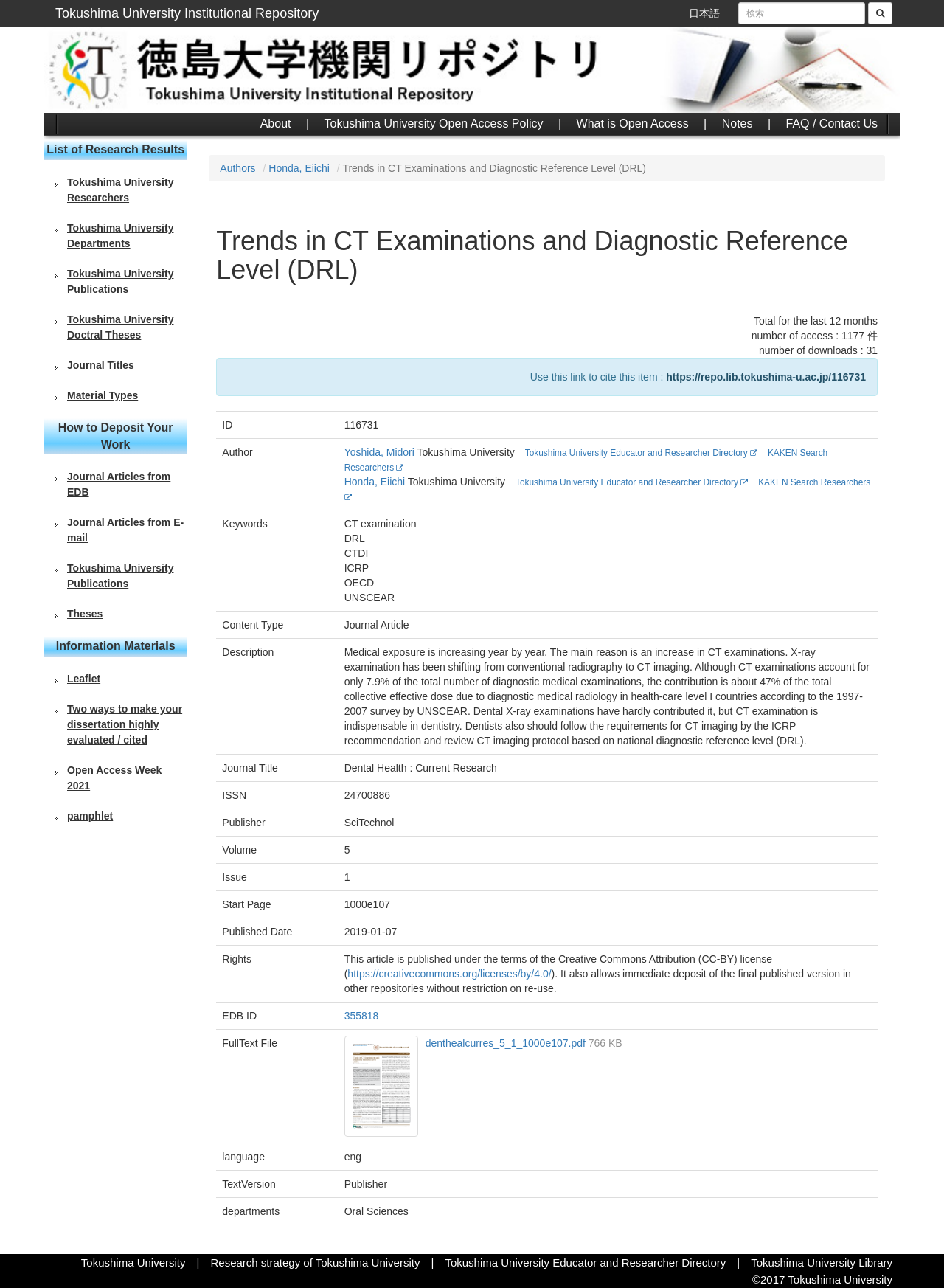Who is the author of the research?
Using the image, provide a concise answer in one word or a short phrase.

Honda, Eiichi